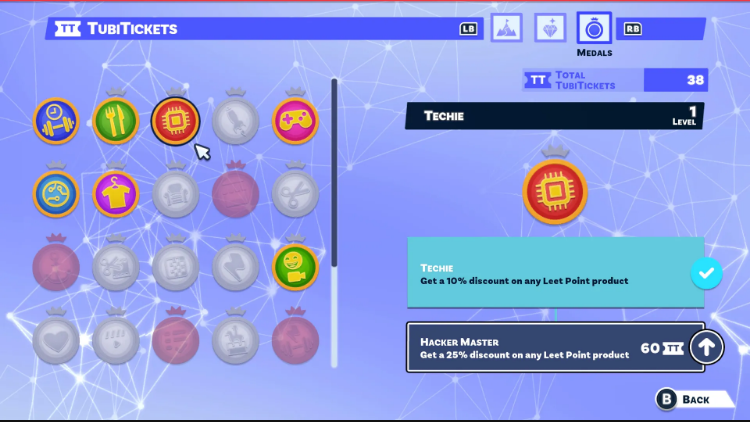Provide a one-word or short-phrase answer to the question:
How many Tubitickets are displayed?

38